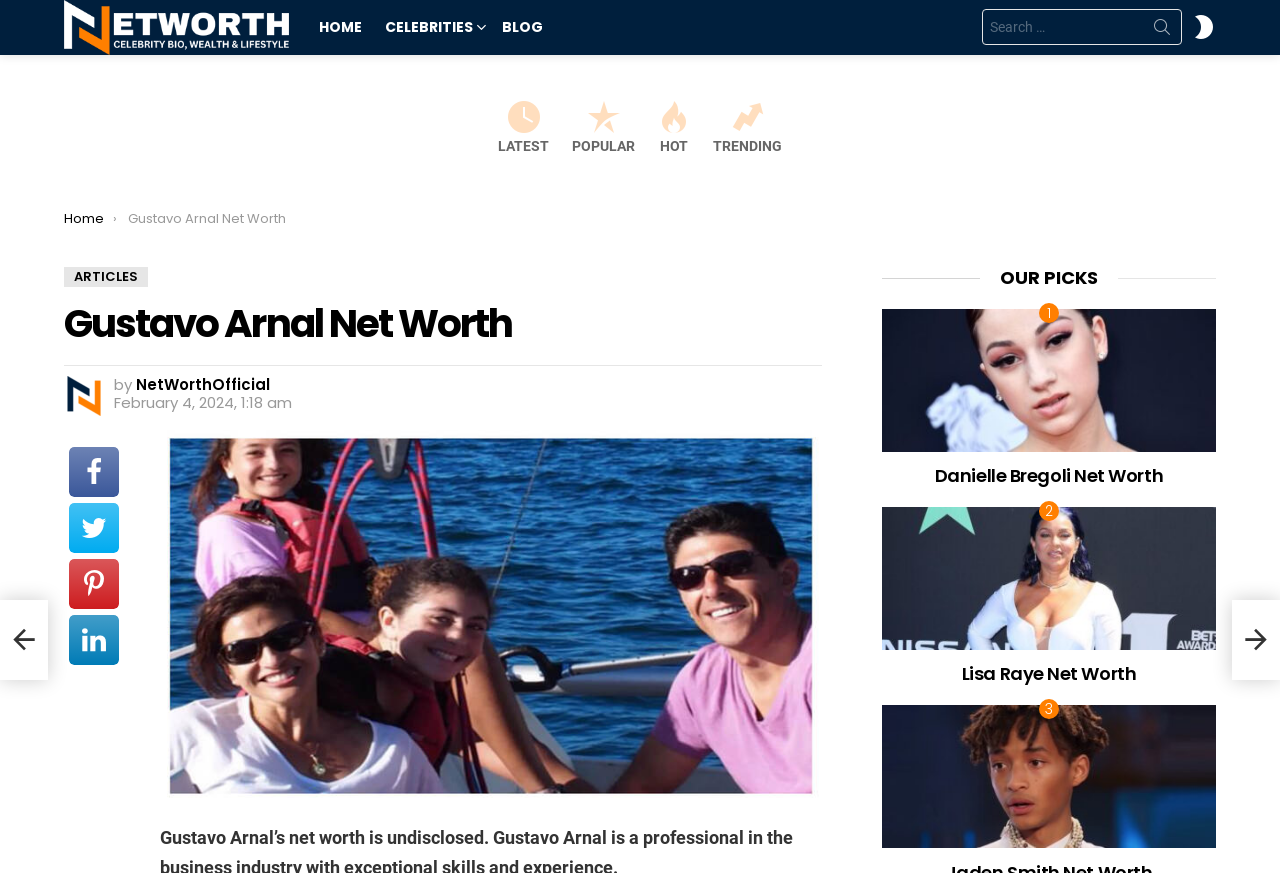Please determine the bounding box coordinates for the UI element described as: "NetWorthOfficial".

[0.106, 0.428, 0.211, 0.452]